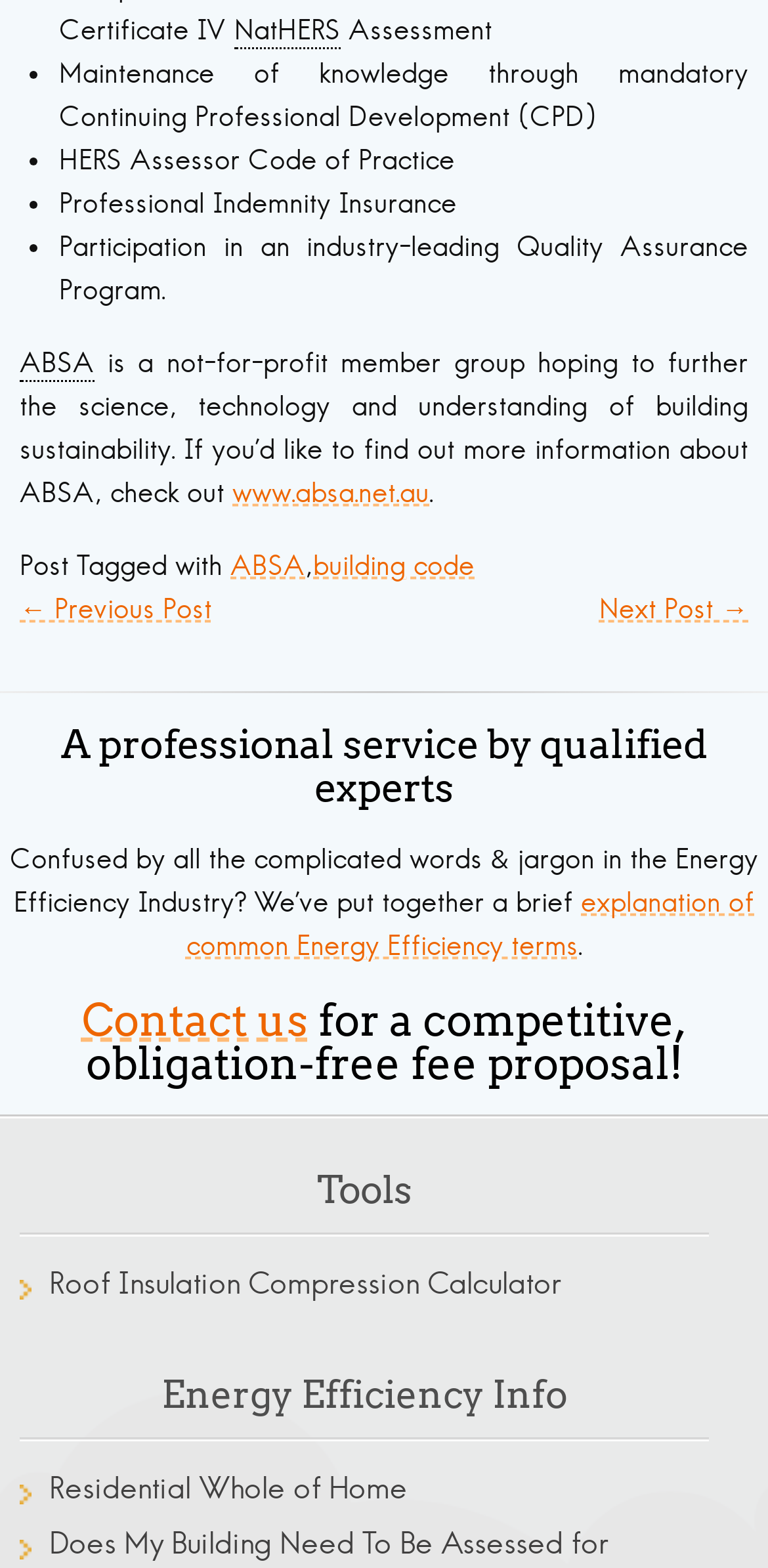Can you determine the bounding box coordinates of the area that needs to be clicked to fulfill the following instruction: "Contact us for a fee proposal"?

[0.106, 0.634, 0.401, 0.666]